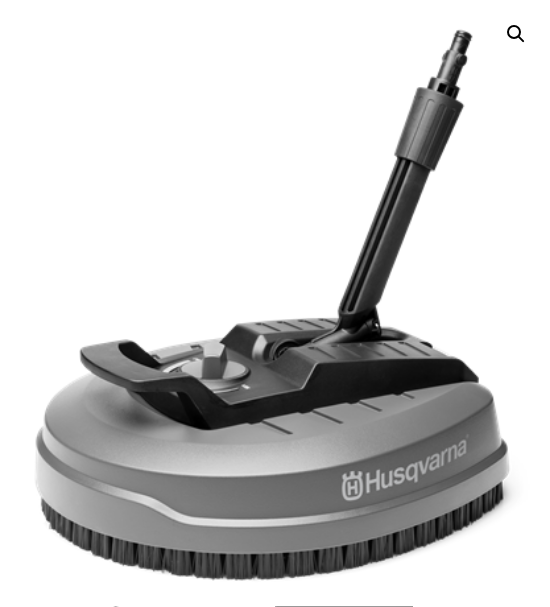Describe the image with as much detail as possible.

This image showcases the Husqvarna Surface Cleaner SC400, a specialized cleaning tool designed for use with pressure washers. The unit is cylindrical with a broad base featuring soft bristles, ideal for effectively cleaning surfaces without damaging them. A sturdy, adjustable handle extends from the cleaner, allowing for easy maneuverability during operation. The Husqvarna logo is prominently displayed on the side, emphasizing its brand identity. This cleaner is engineered for efficient outdoor power cleaning, making it suitable for various applications like patios, driveways, and decks.